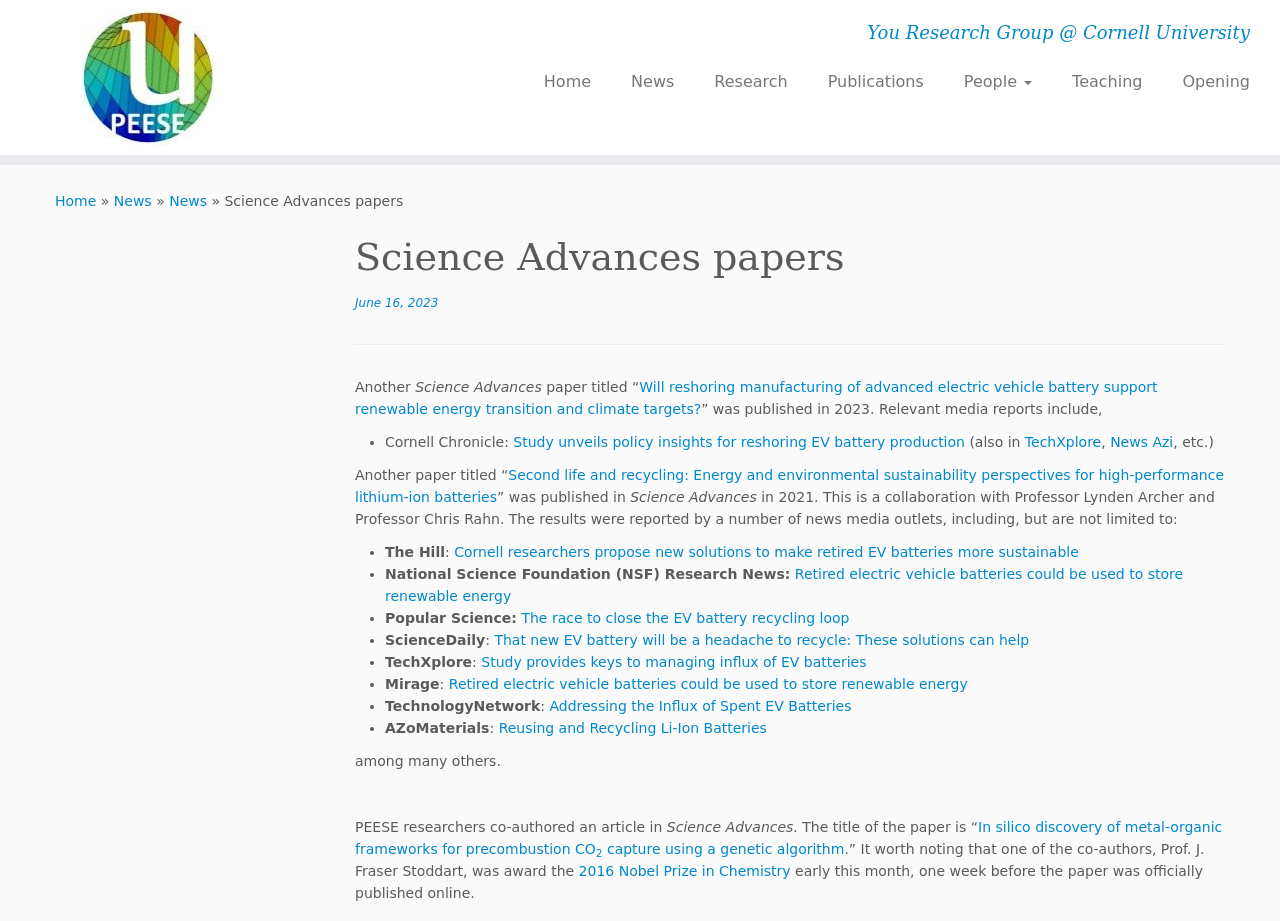Determine the bounding box coordinates for the UI element described. Format the coordinates as (top-left x, top-left y, bottom-right x, bottom-right y) and ensure all values are between 0 and 1. Element description: News Azi

[0.867, 0.471, 0.917, 0.489]